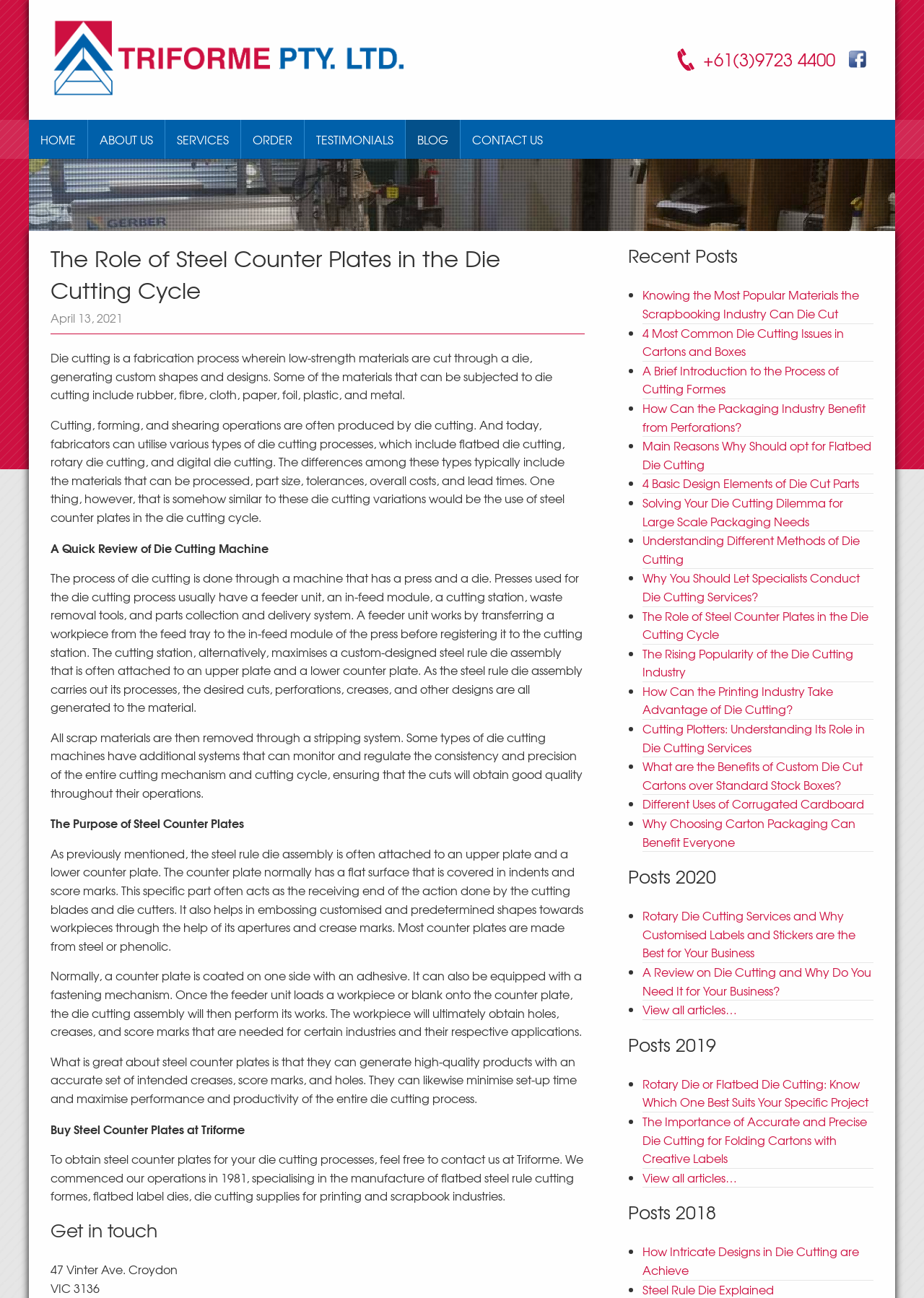Please specify the bounding box coordinates of the clickable section necessary to execute the following command: "Get in touch with us".

[0.055, 0.938, 0.633, 0.957]